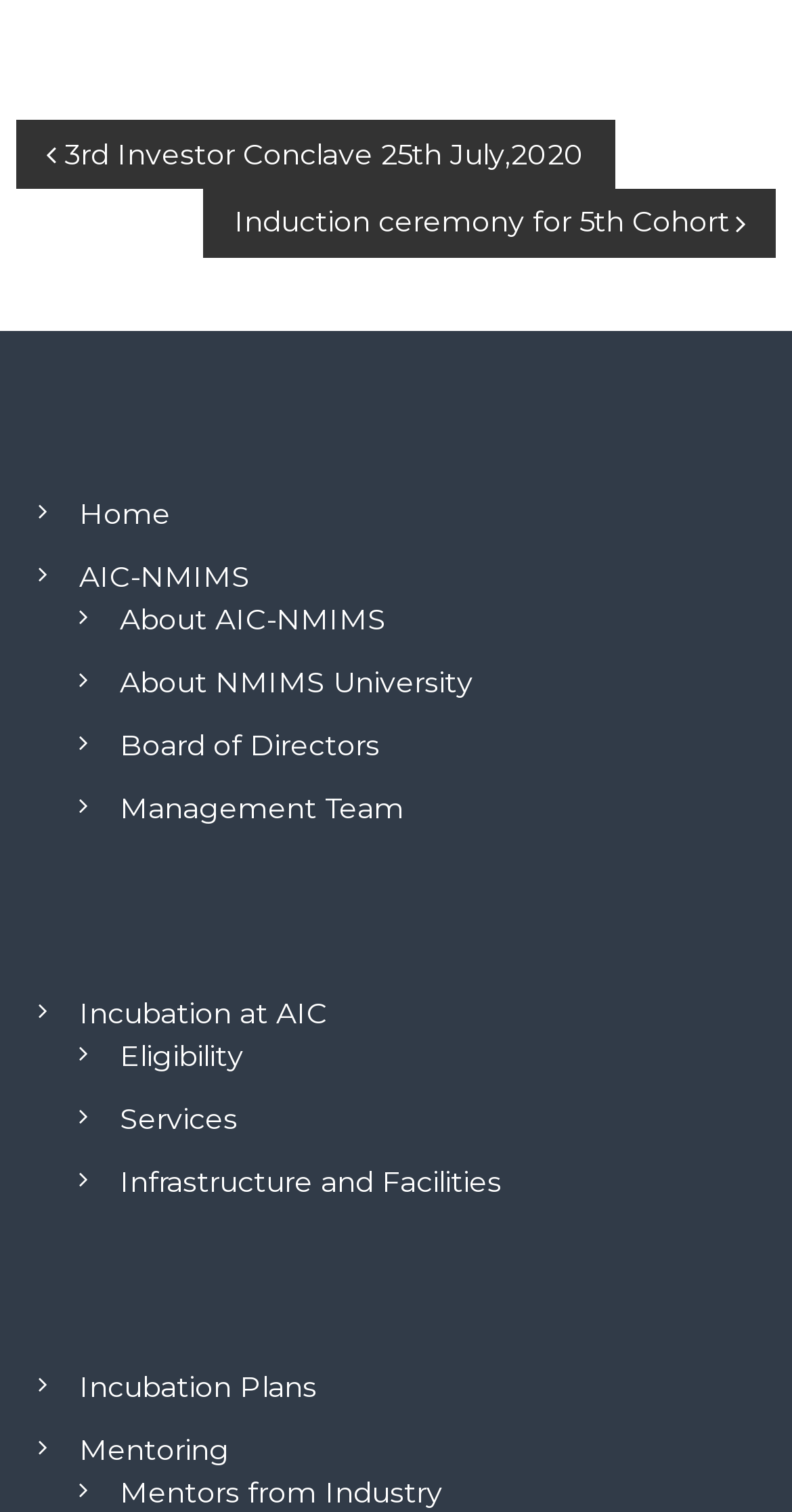Given the element description 3rd Investor Conclave 25th July,2020, specify the bounding box coordinates of the corresponding UI element in the format (top-left x, top-left y, bottom-right x, bottom-right y). All values must be between 0 and 1.

[0.02, 0.079, 0.776, 0.125]